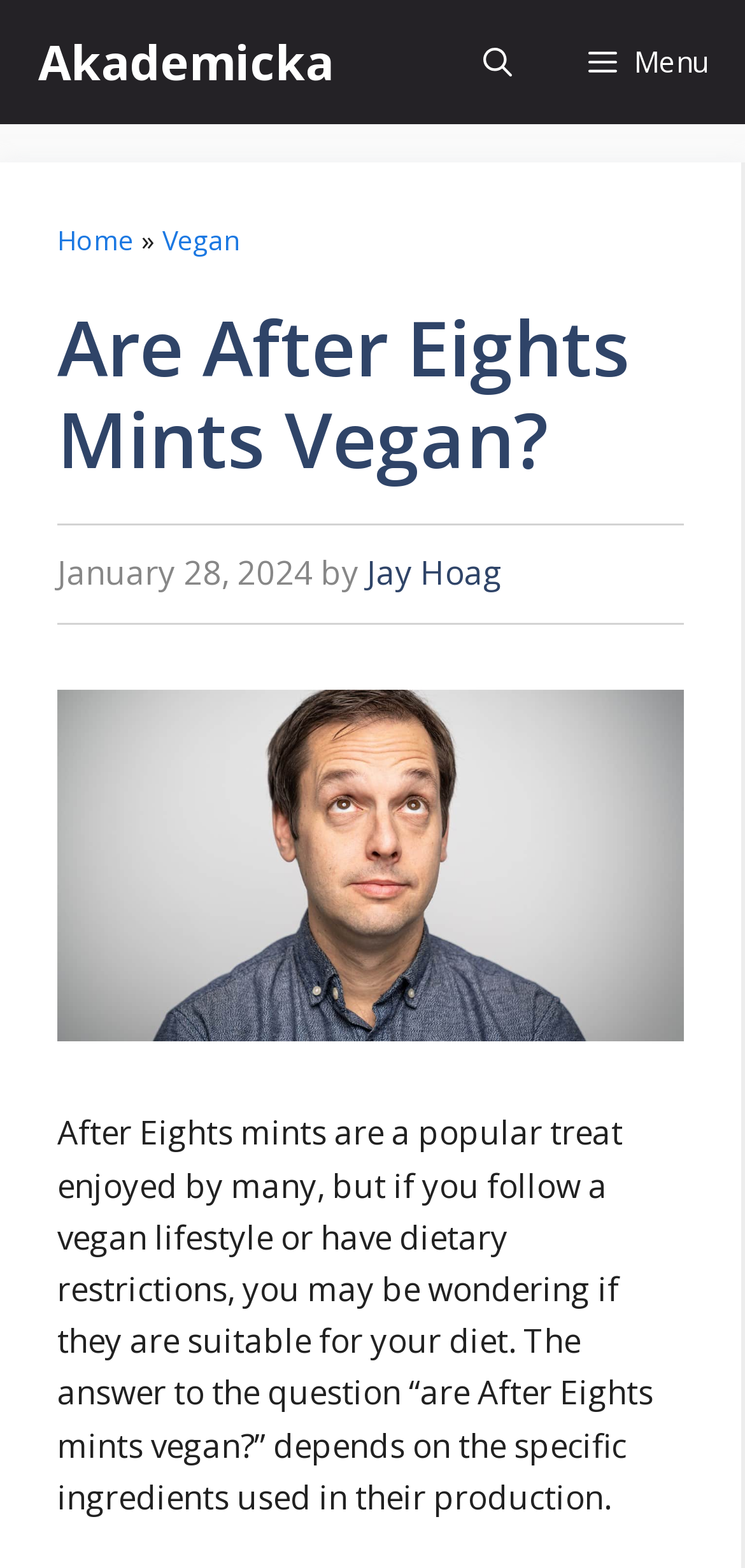Determine which piece of text is the heading of the webpage and provide it.

Are After Eights Mints Vegan?